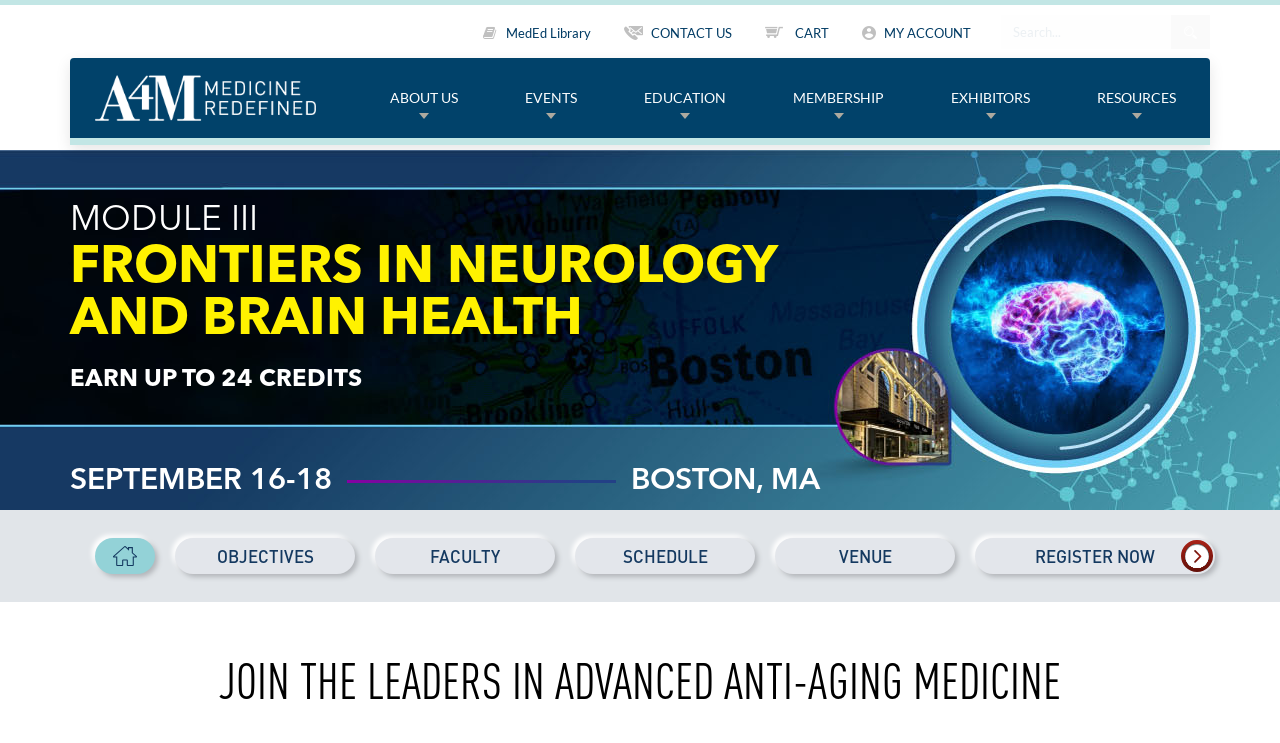What is the purpose of the button with the search icon?
Look at the image and respond to the question as thoroughly as possible.

I found the answer by looking at the button with the search icon which is located at the top right of the webpage, next to the textbox with the placeholder 'Search...'. The button is likely used to search for something on the webpage.